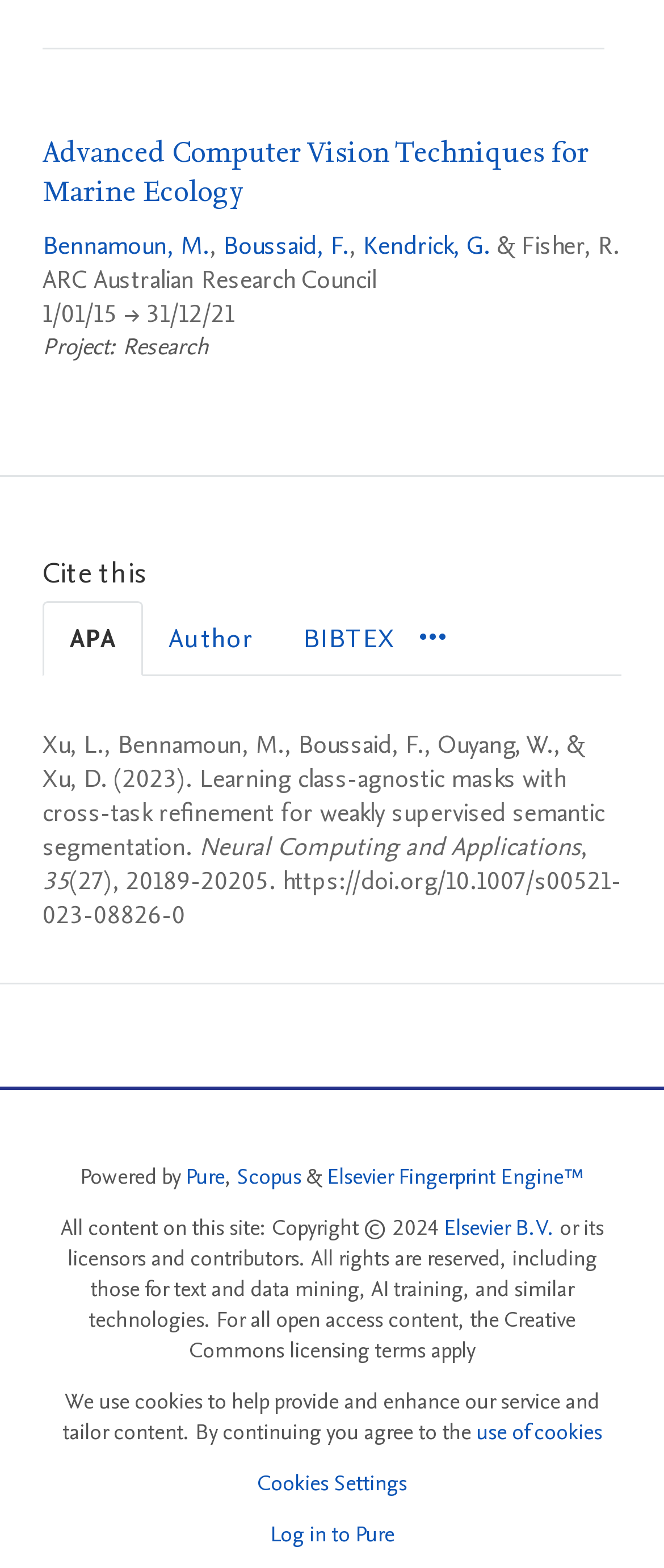Determine the bounding box coordinates for the area you should click to complete the following instruction: "Log in to Pure".

[0.406, 0.969, 0.594, 0.988]